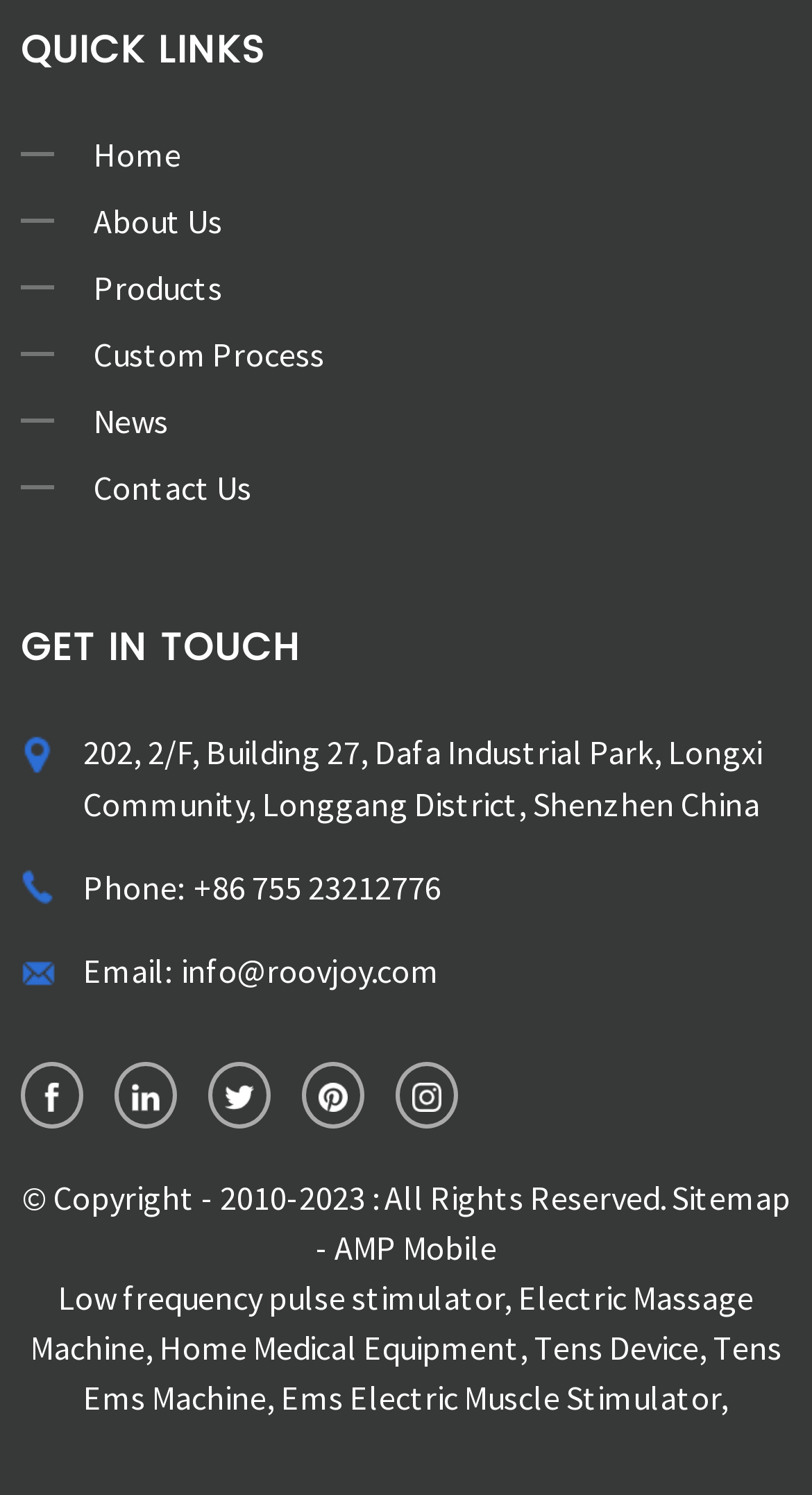What is the company's email address?
Using the screenshot, give a one-word or short phrase answer.

info@roovjoy.com